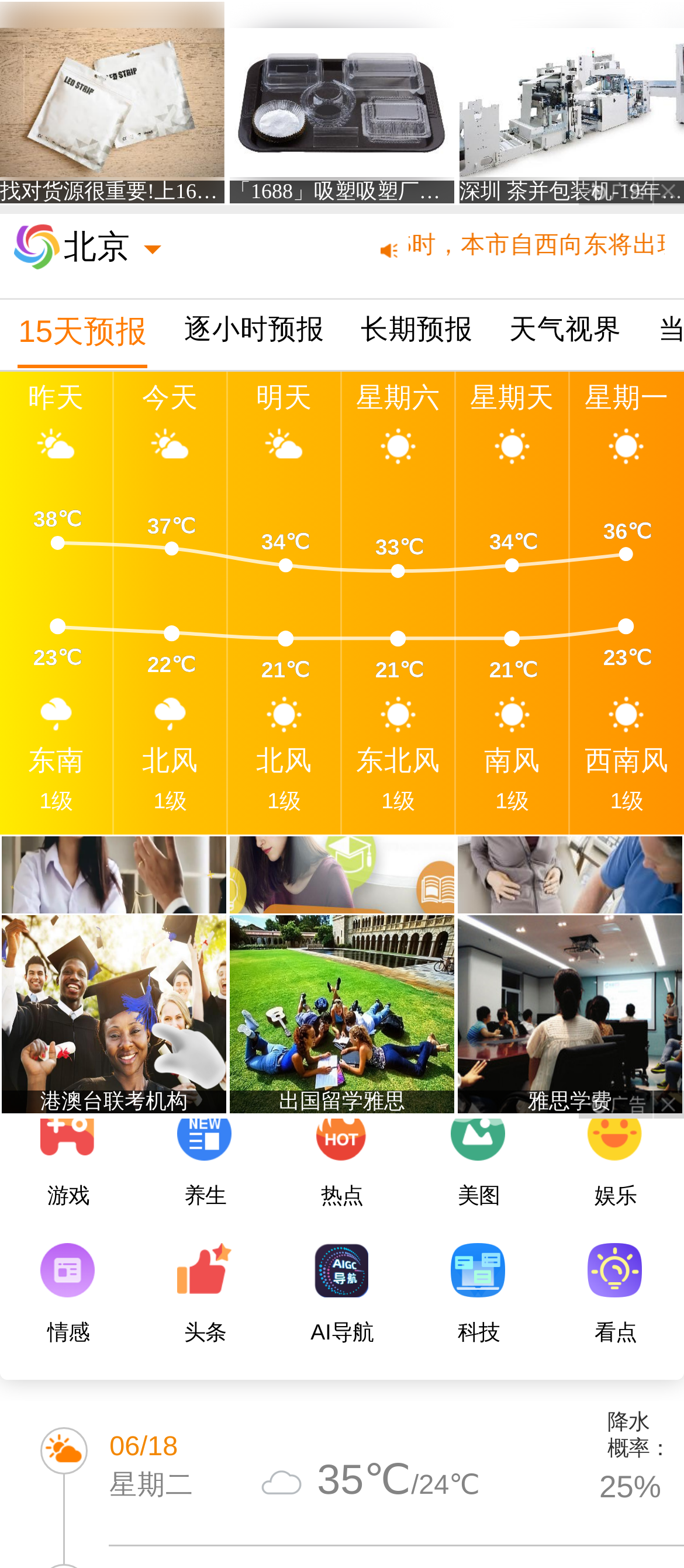What is the category of the link '游戏'?
Could you answer the question with a detailed and thorough explanation?

Based on the link text '游戏' and its position in the Iframe element, I can determine that it belongs to the category of '娱乐'.